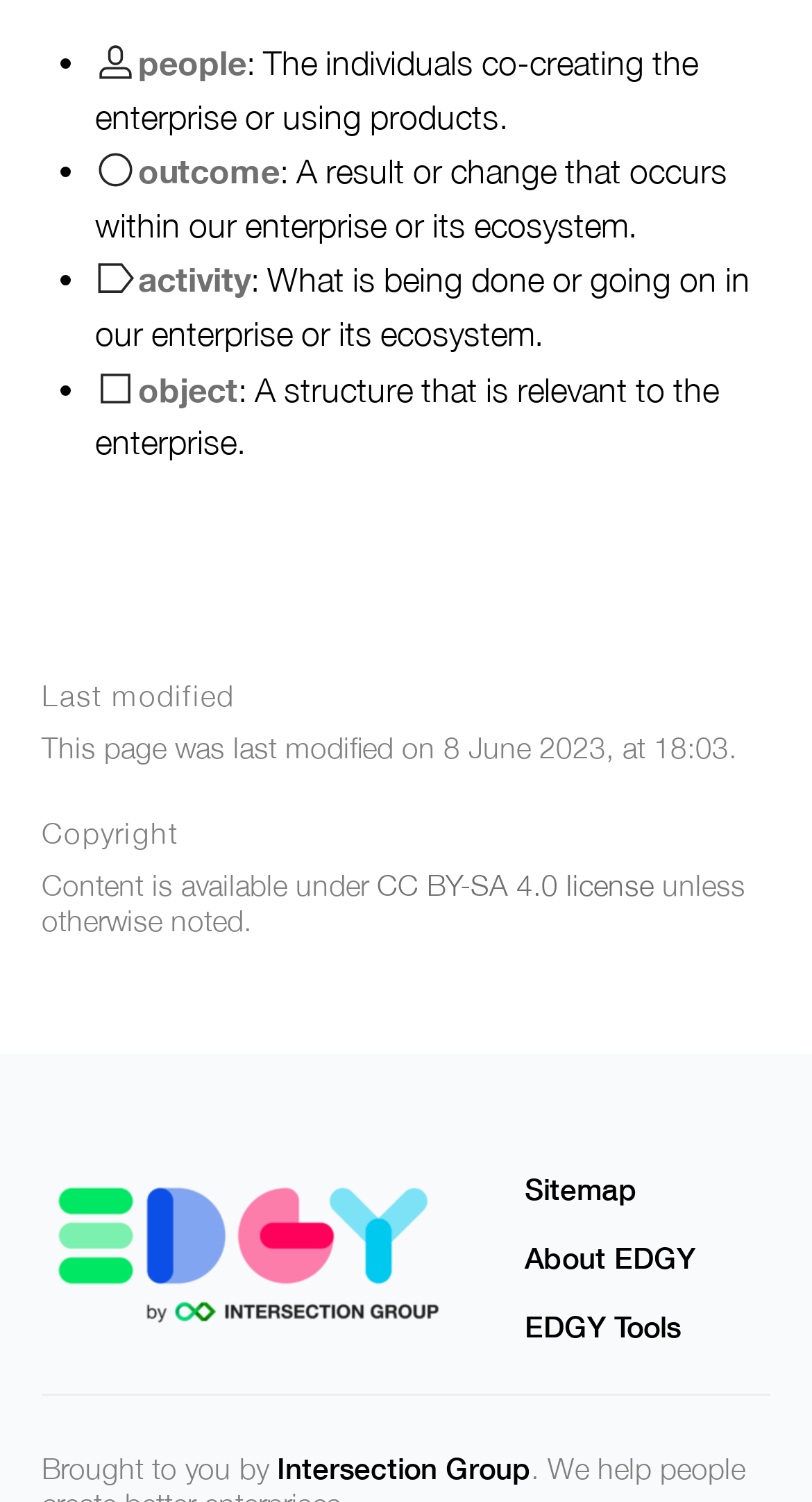Predict the bounding box coordinates of the area that should be clicked to accomplish the following instruction: "view outcome definition". The bounding box coordinates should consist of four float numbers between 0 and 1, i.e., [left, top, right, bottom].

[0.117, 0.102, 0.345, 0.126]